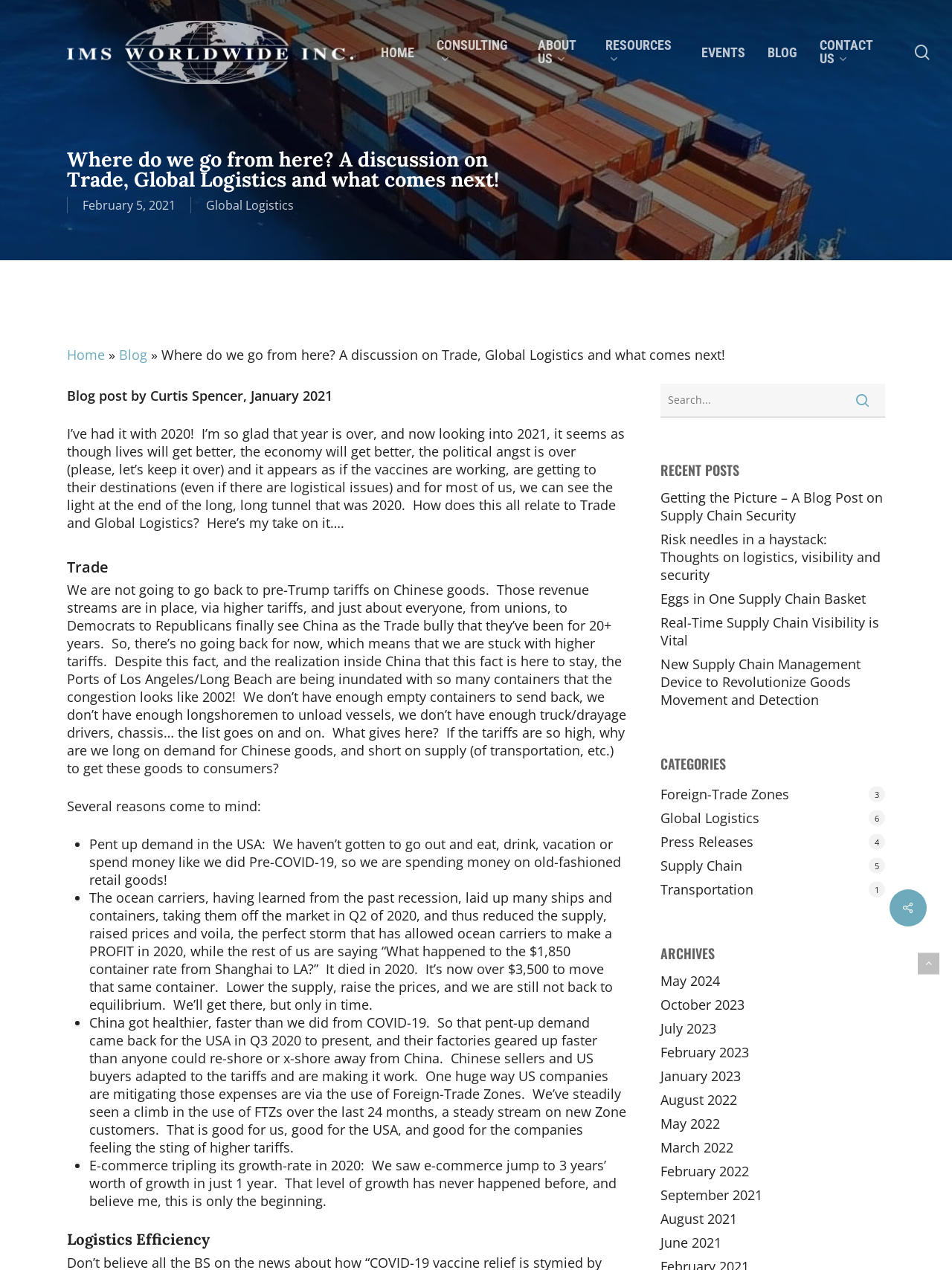Create a detailed narrative of the webpage’s visual and textual elements.

This webpage is a blog post titled "Where do we go from here? A discussion on Trade, Global Logistics and what comes next!" by Curtis Spencer, dated January 2021. The page has a search bar at the top right corner, accompanied by a "Close Search" link. Below the search bar, there is a navigation menu with links to "HOME", "CONSULTING", "ABOUT US", "RESOURCES", "EVENTS", "BLOG", and "CONTACT US".

The main content of the blog post is divided into sections, starting with an introduction that expresses relief that 2020 is over and optimism for 2021. The author then discusses the relationship between trade and global logistics, highlighting the impact of tariffs on Chinese goods and the resulting congestion at the Ports of Los Angeles/Long Beach.

The post is organized into subheadings, including "Trade" and "Logistics Efficiency", with bullet points listing reasons for the current state of trade and logistics, such as pent-up demand in the USA, reduced supply and increased prices, and the rapid growth of e-commerce.

On the right-hand side of the page, there are sections for "RECENT POSTS", "CATEGORIES", and "ARCHIVES", which provide links to other blog posts and categorized topics. There is also a "Back to top" link at the bottom of the page.

Throughout the page, there are several images, including the IMS Worldwide, Inc logo, which appears at the top left corner. The overall layout is clean and easy to navigate, with clear headings and concise text.